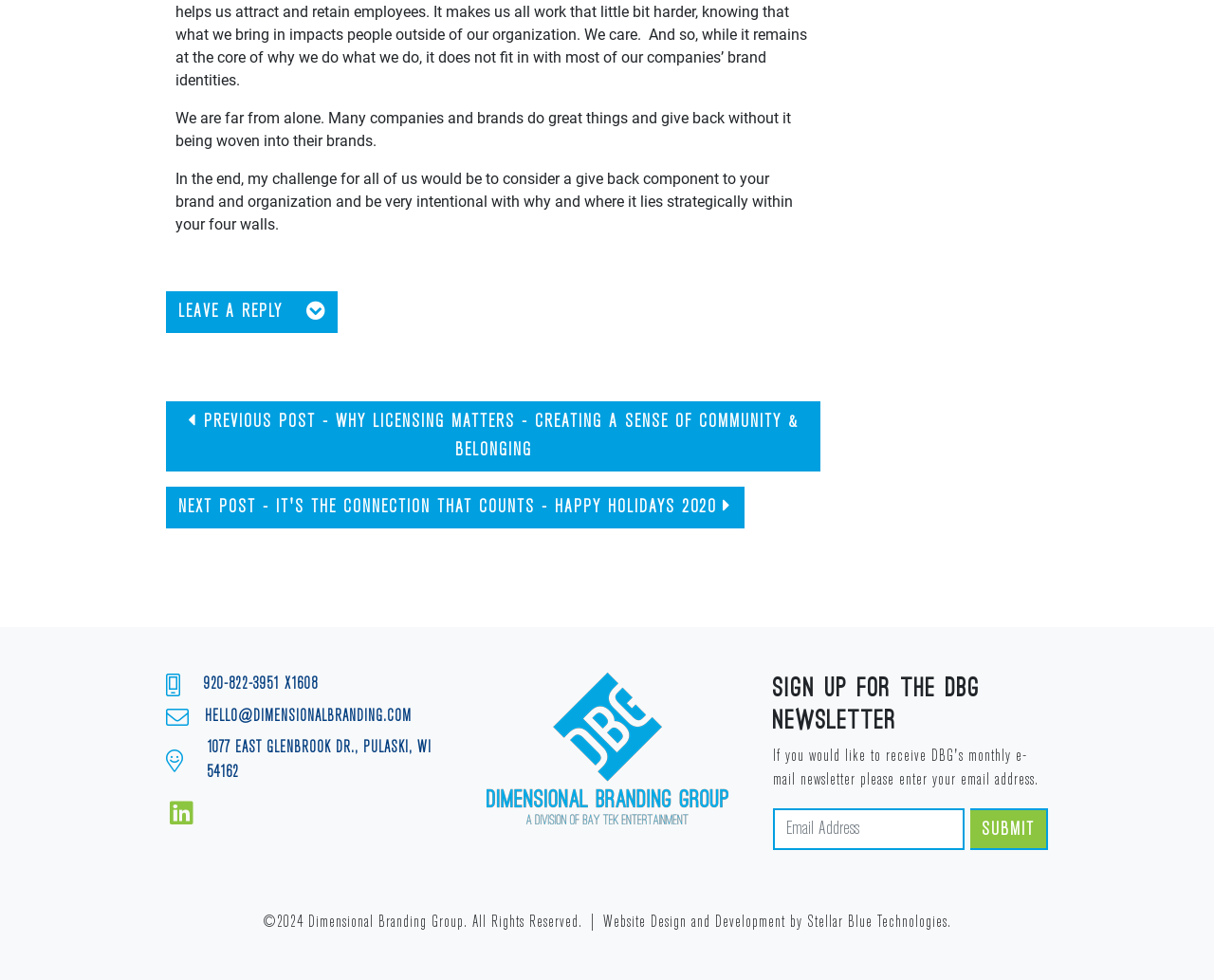Given the element description "WordPress.com", identify the bounding box of the corresponding UI element.

None